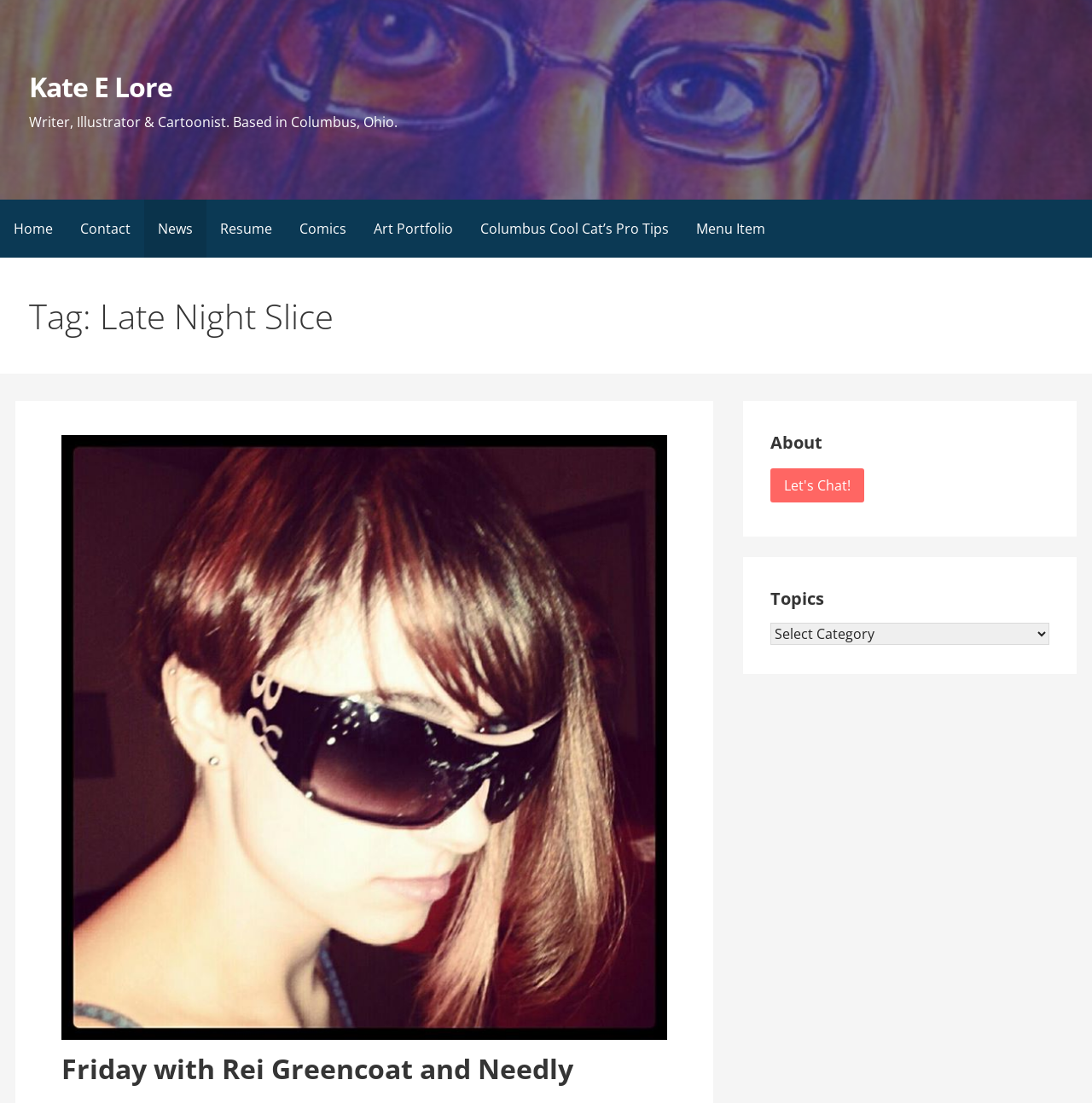Please provide the bounding box coordinates for the element that needs to be clicked to perform the instruction: "contact the author". The coordinates must consist of four float numbers between 0 and 1, formatted as [left, top, right, bottom].

[0.061, 0.181, 0.132, 0.233]